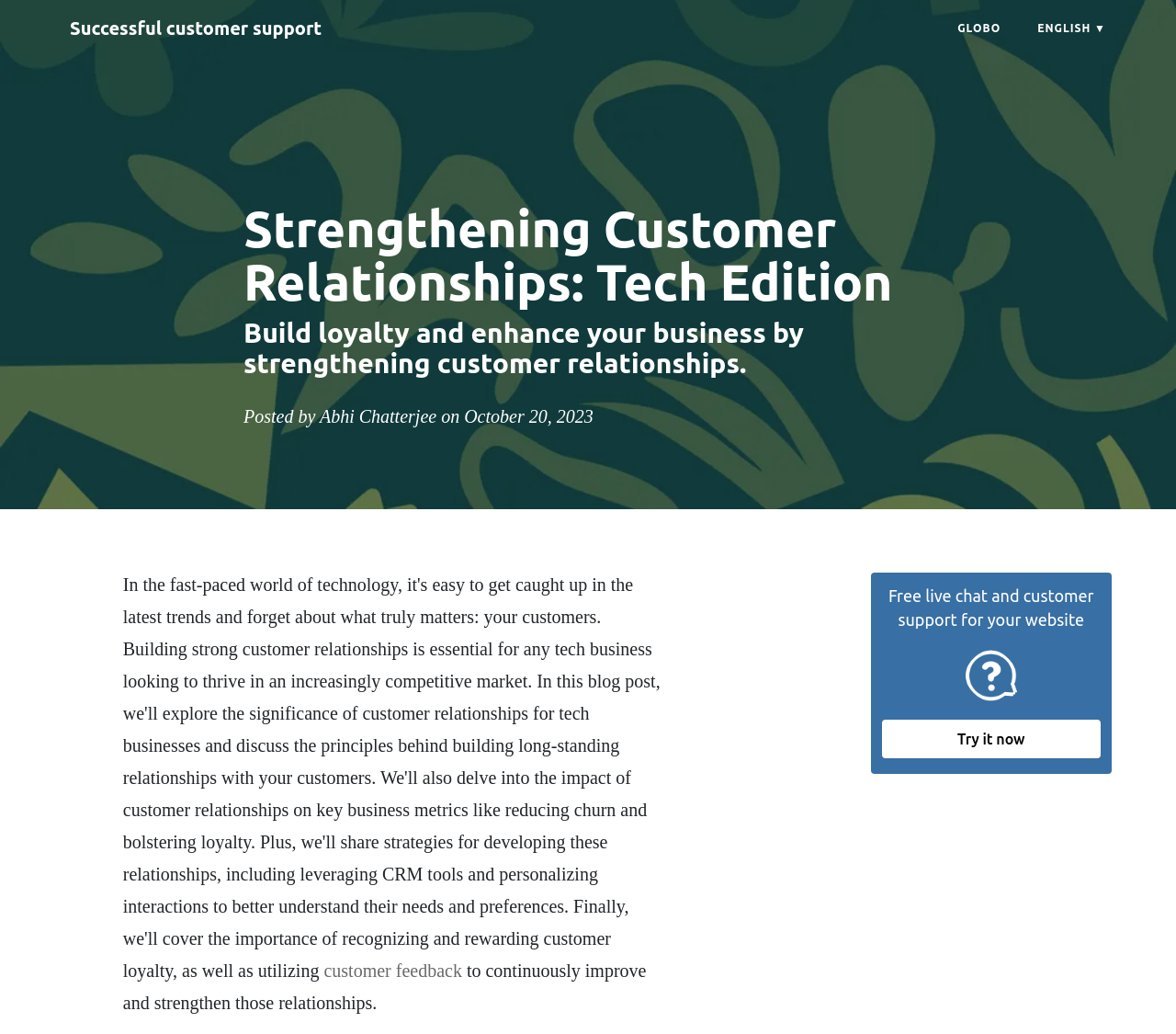Use a single word or phrase to answer the question: What is the author of the webpage?

Abhi Chatterjee